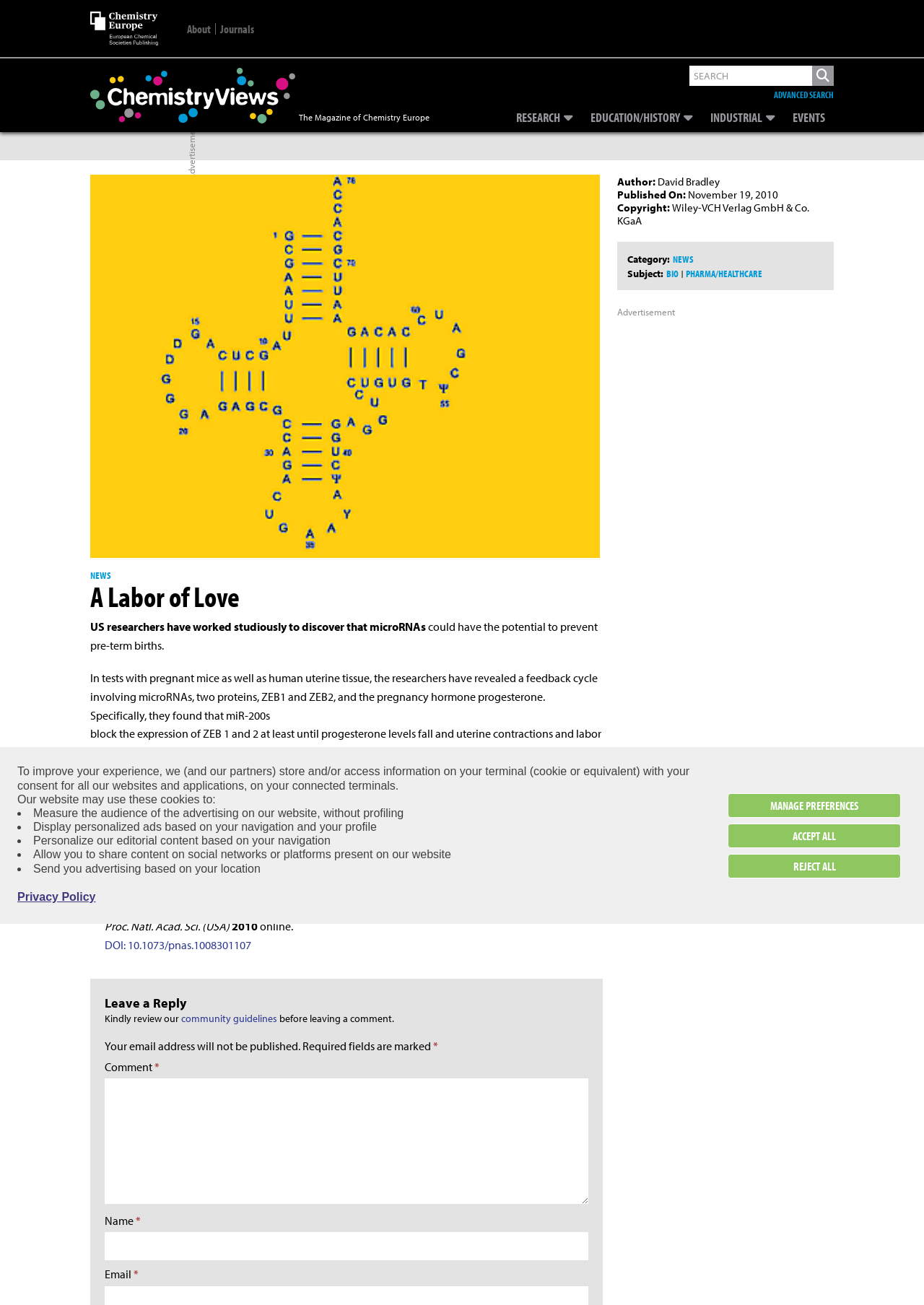Find the headline of the webpage and generate its text content.

The Magazine of Chemistry Europe